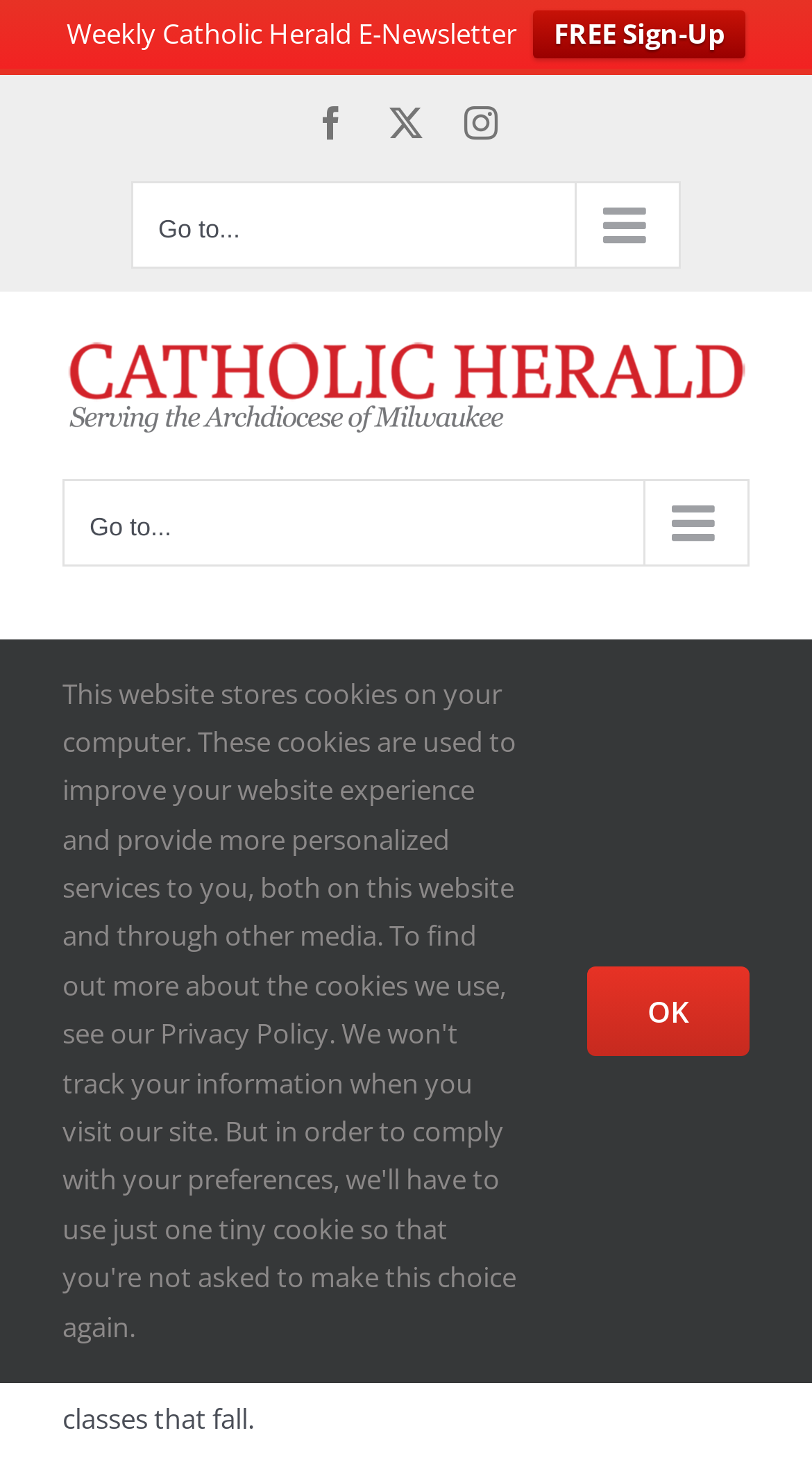Please determine the bounding box coordinates for the UI element described as: "Next".

[0.815, 0.497, 0.89, 0.545]